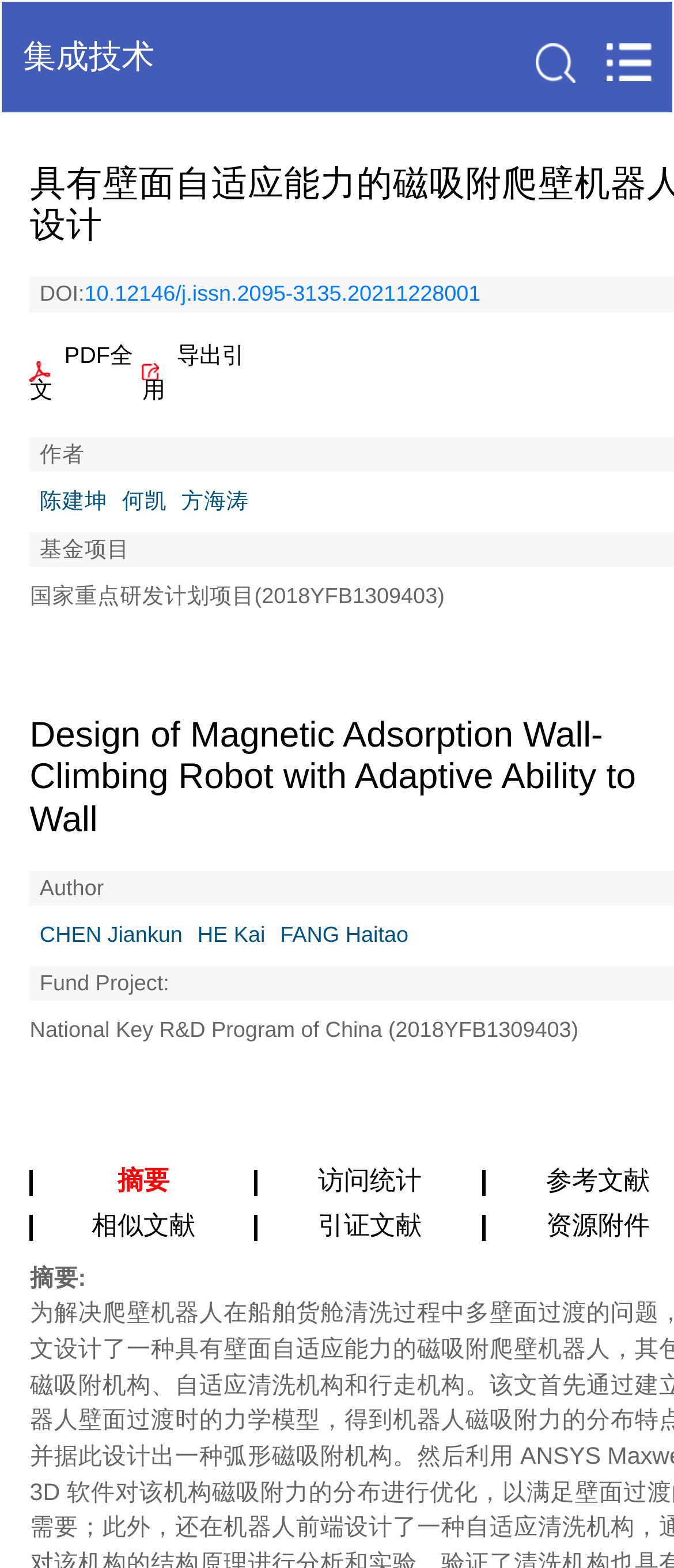What is the fund project of this article?
Please give a detailed and thorough answer to the question, covering all relevant points.

I found the fund project by looking at the element with the text '基金项目' and then finding the static text element next to it, which contains the fund project information.